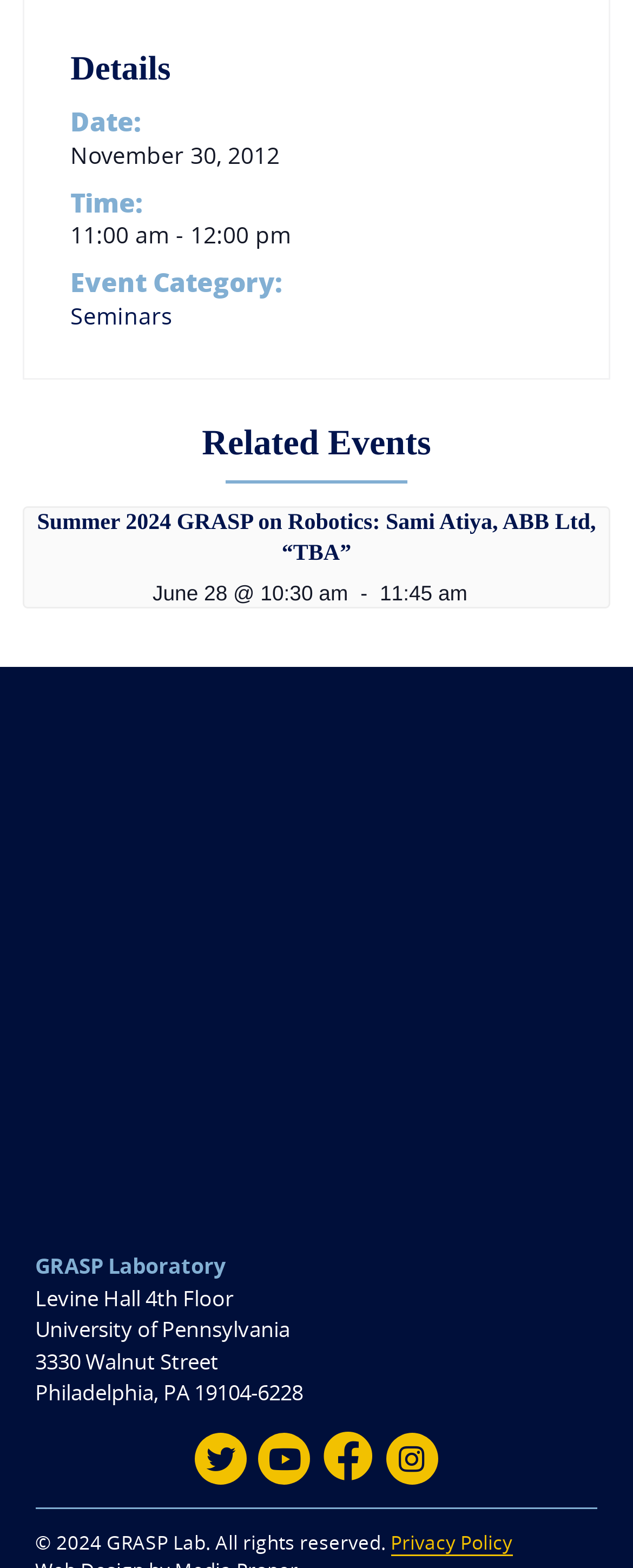What social media platforms are linked on the page?
Craft a detailed and extensive response to the question.

The social media platforms linked on the page can be found at the bottom of the page, where there are links to Twitter, Youtube, Facebook, and Instagram.